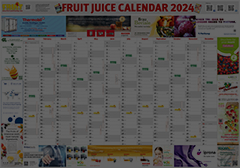Kindly respond to the following question with a single word or a brief phrase: 
What type of layout does the calendar have?

Organized